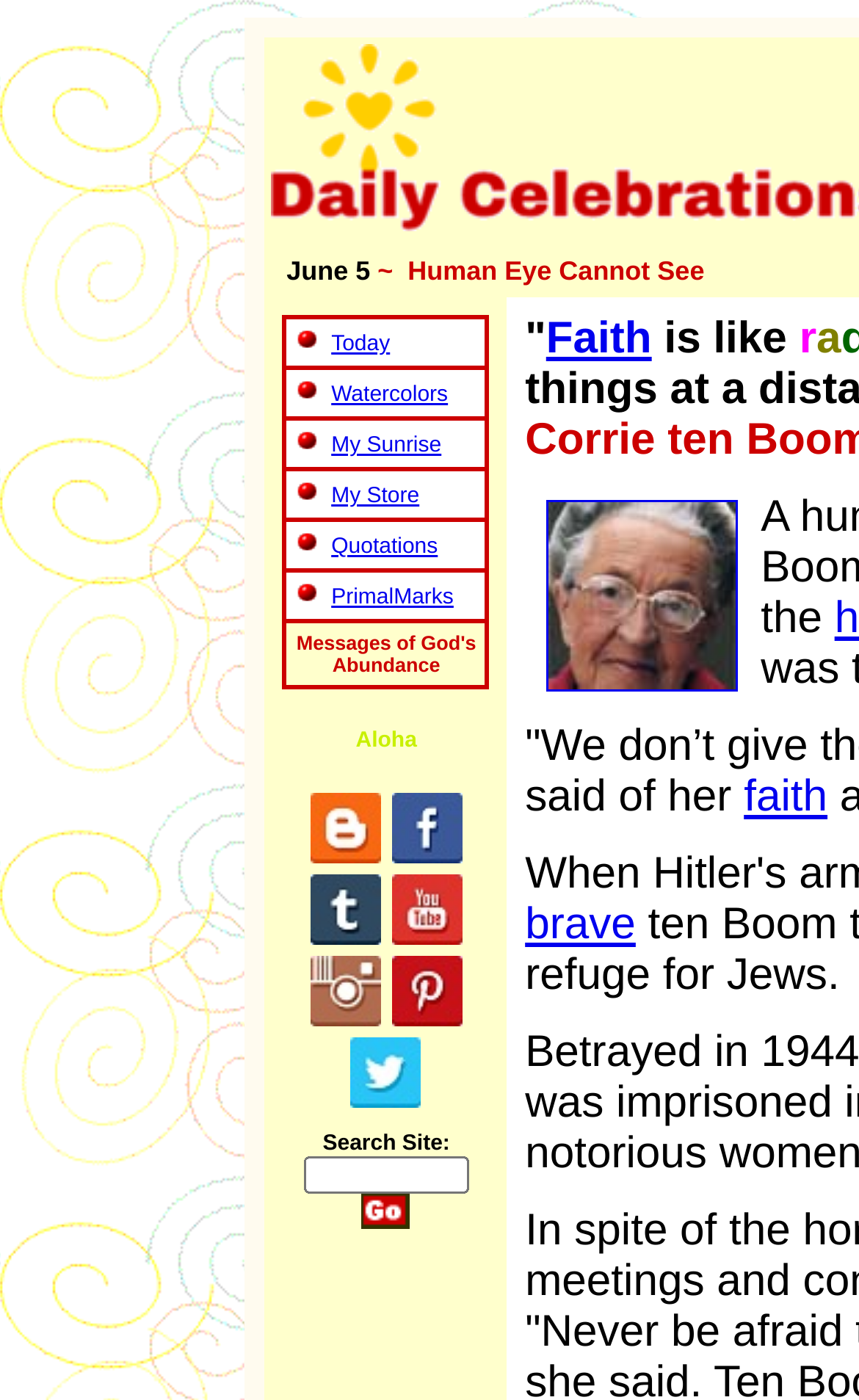Select the bounding box coordinates of the element I need to click to carry out the following instruction: "Click on Today".

[0.332, 0.227, 0.568, 0.263]